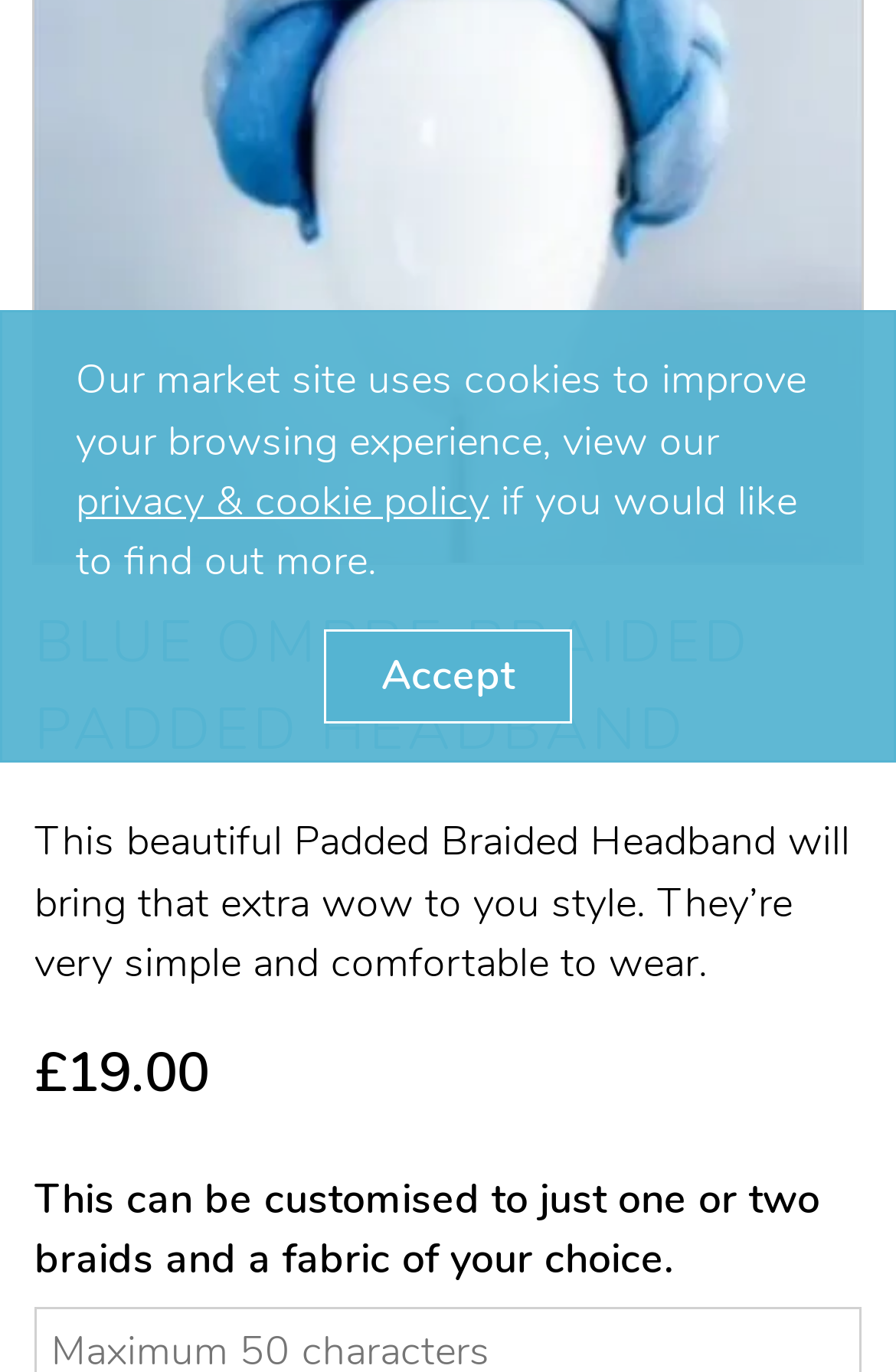Please find the bounding box for the UI element described by: "Wedding Cards".

[0.0, 0.415, 0.8, 0.499]